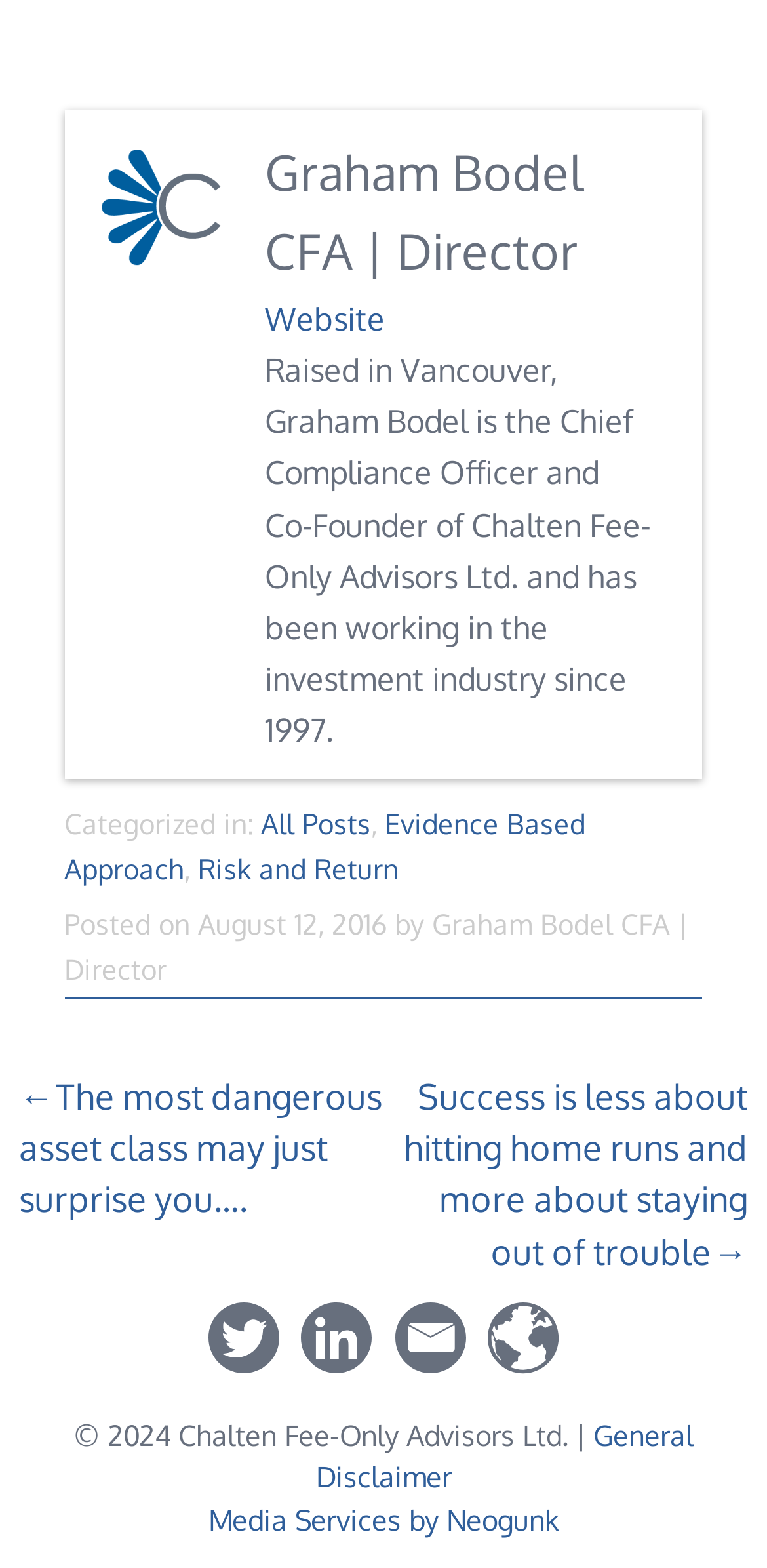Please find the bounding box for the UI element described by: "Evidence Based Approach".

[0.084, 0.514, 0.763, 0.565]